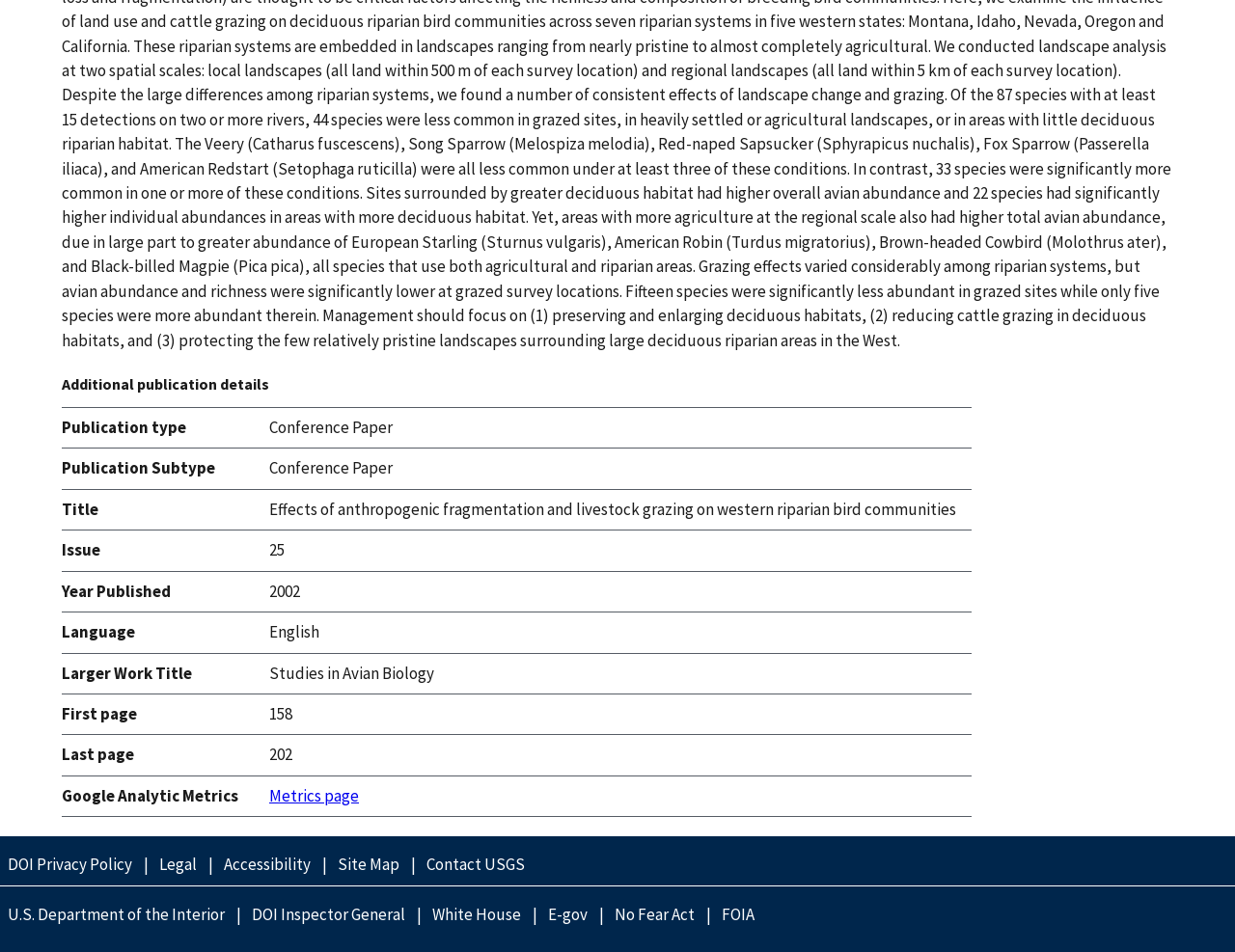Using floating point numbers between 0 and 1, provide the bounding box coordinates in the format (top-left x, top-left y, bottom-right x, bottom-right y). Locate the UI element described here: Site Map

[0.267, 0.896, 0.33, 0.922]